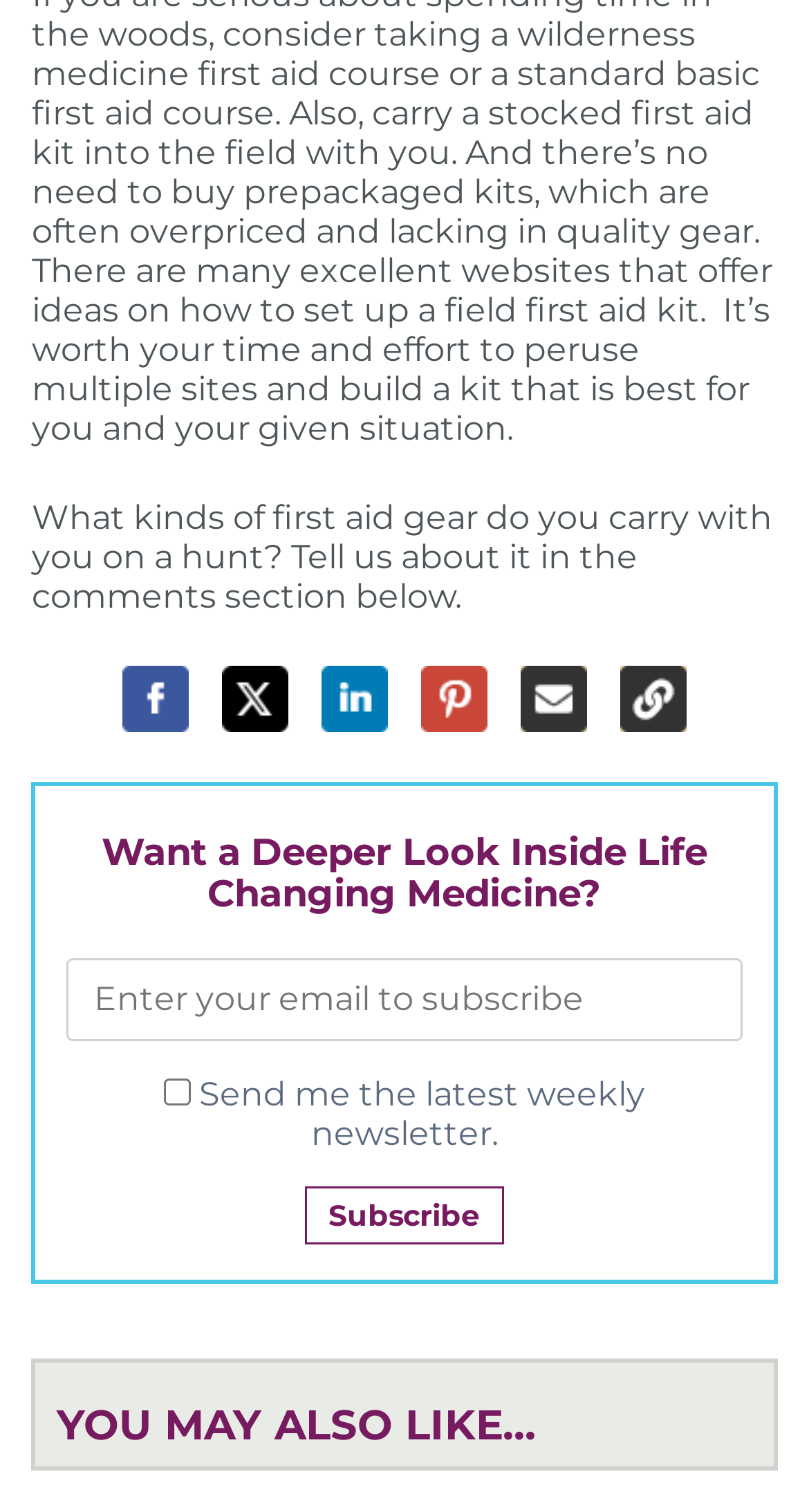Please reply to the following question using a single word or phrase: 
What social media platforms are available?

Facebook, X, LinkedIn, Pinterest